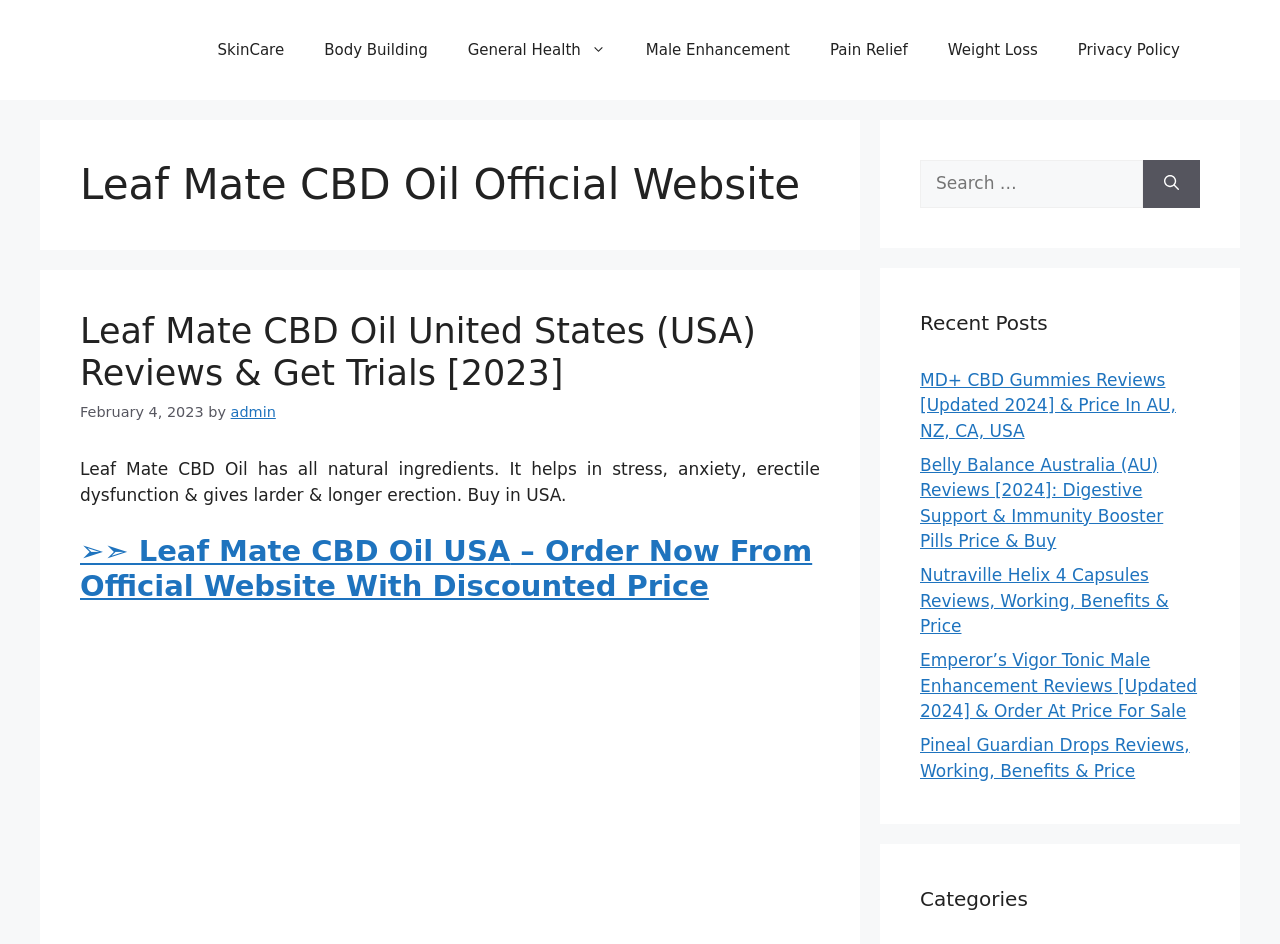Please specify the bounding box coordinates of the region to click in order to perform the following instruction: "Read Leaf Mate CBD Oil USA reviews".

[0.062, 0.33, 0.591, 0.417]